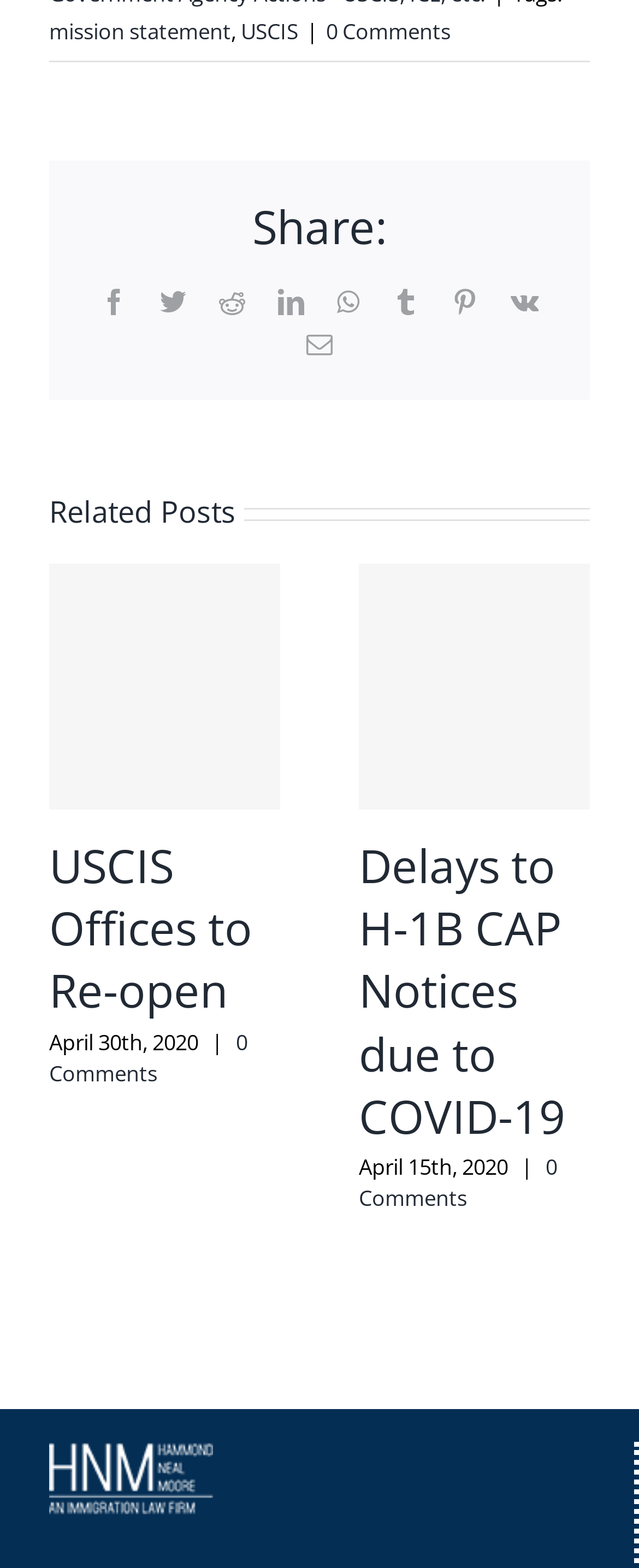Please determine the bounding box coordinates of the element to click on in order to accomplish the following task: "Click on the link at the bottom of the page". Ensure the coordinates are four float numbers ranging from 0 to 1, i.e., [left, top, right, bottom].

[0.077, 0.922, 0.333, 0.945]